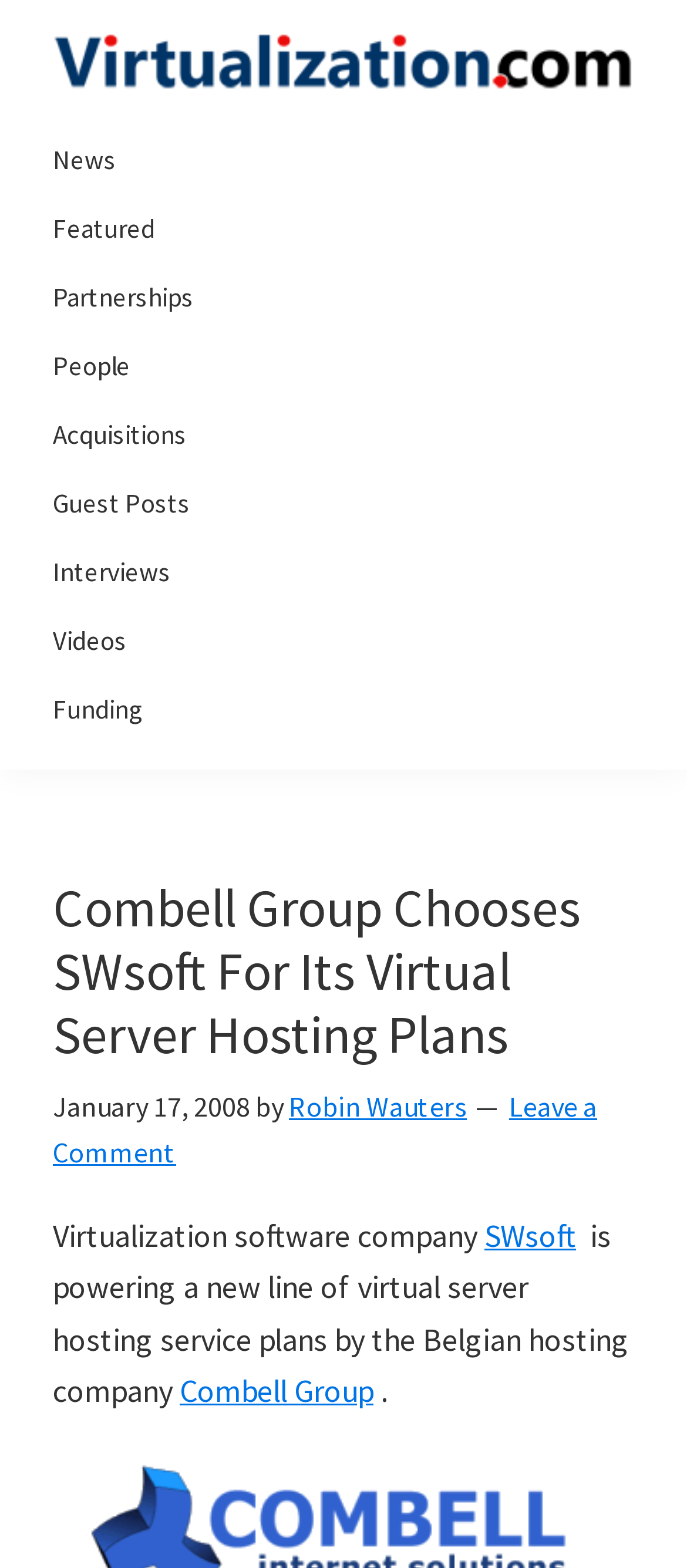Please respond in a single word or phrase: 
What is the date of the news article?

January 17, 2008